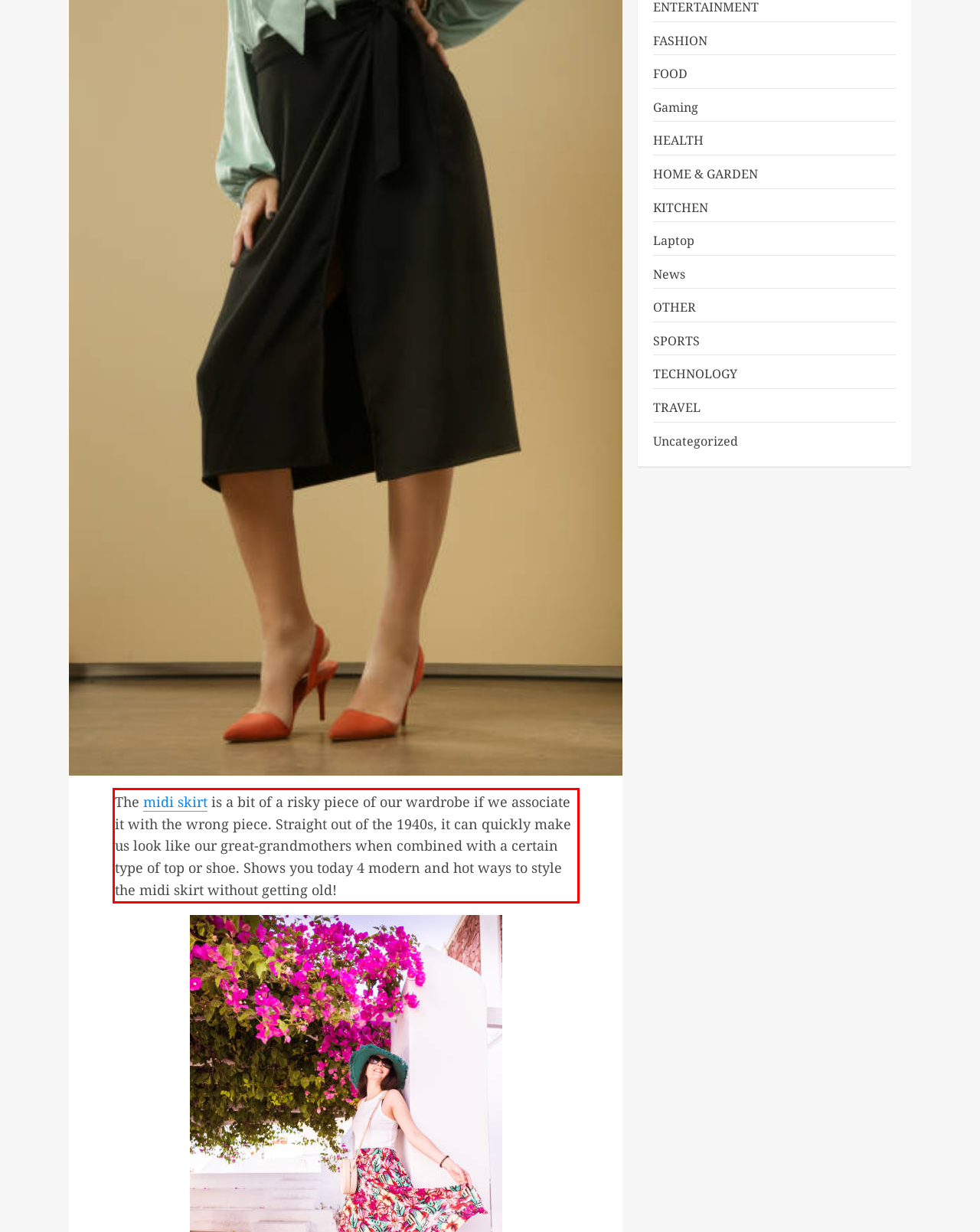Analyze the screenshot of the webpage and extract the text from the UI element that is inside the red bounding box.

The midi skirt is a bit of a risky piece of our wardrobe if we associate it with the wrong piece. Straight out of the 1940s, it can quickly make us look like our great-grandmothers when combined with a certain type of top or shoe. Shows you today 4 modern and hot ways to style the midi skirt without getting old!